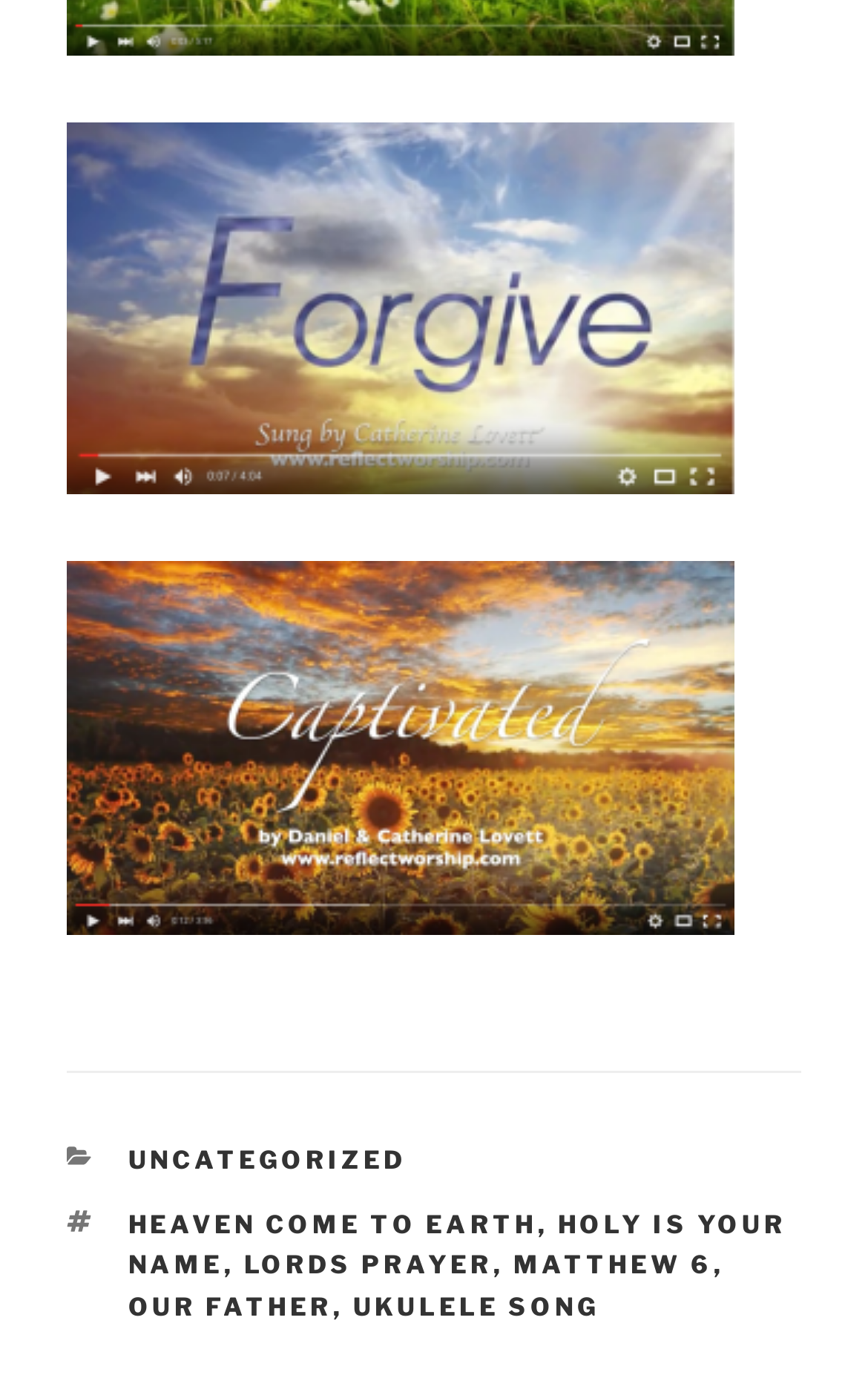Please reply to the following question using a single word or phrase: 
How many worship song links are there?

4